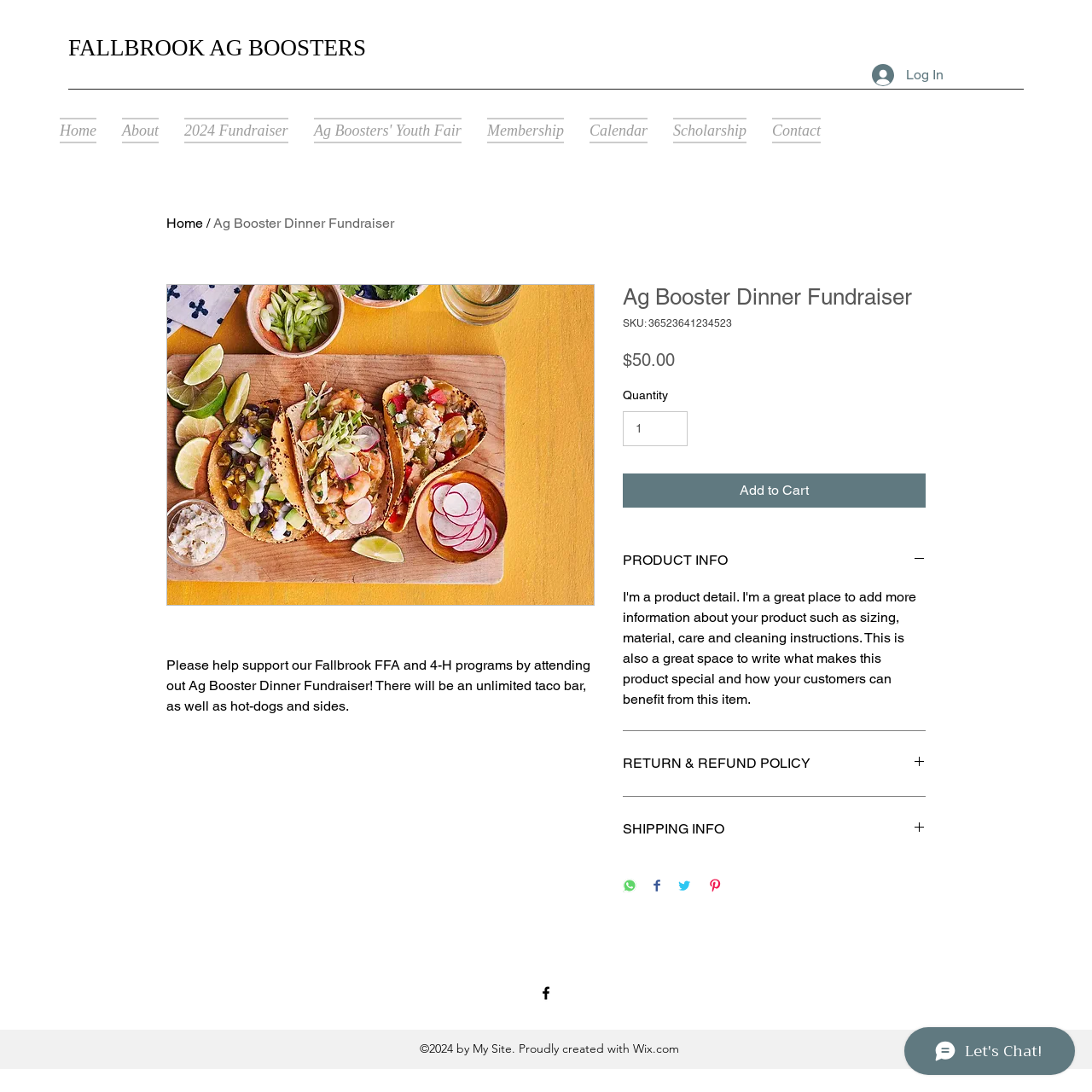Locate and generate the text content of the webpage's heading.

Ag Booster Dinner Fundraiser